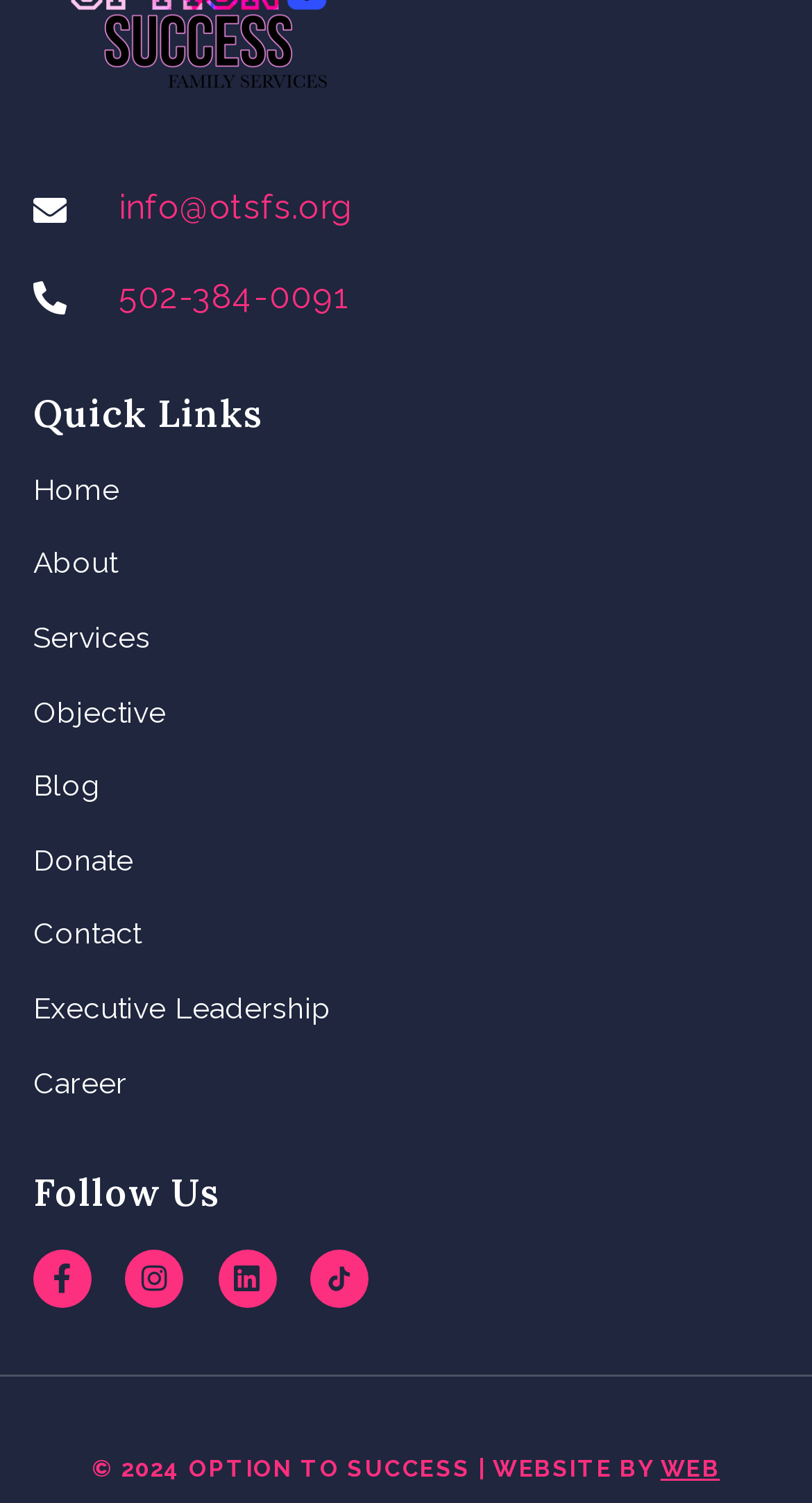Please find the bounding box for the following UI element description. Provide the coordinates in (top-left x, top-left y, bottom-right x, bottom-right y) format, with values between 0 and 1: info@otsfs.org

[0.041, 0.121, 0.959, 0.158]